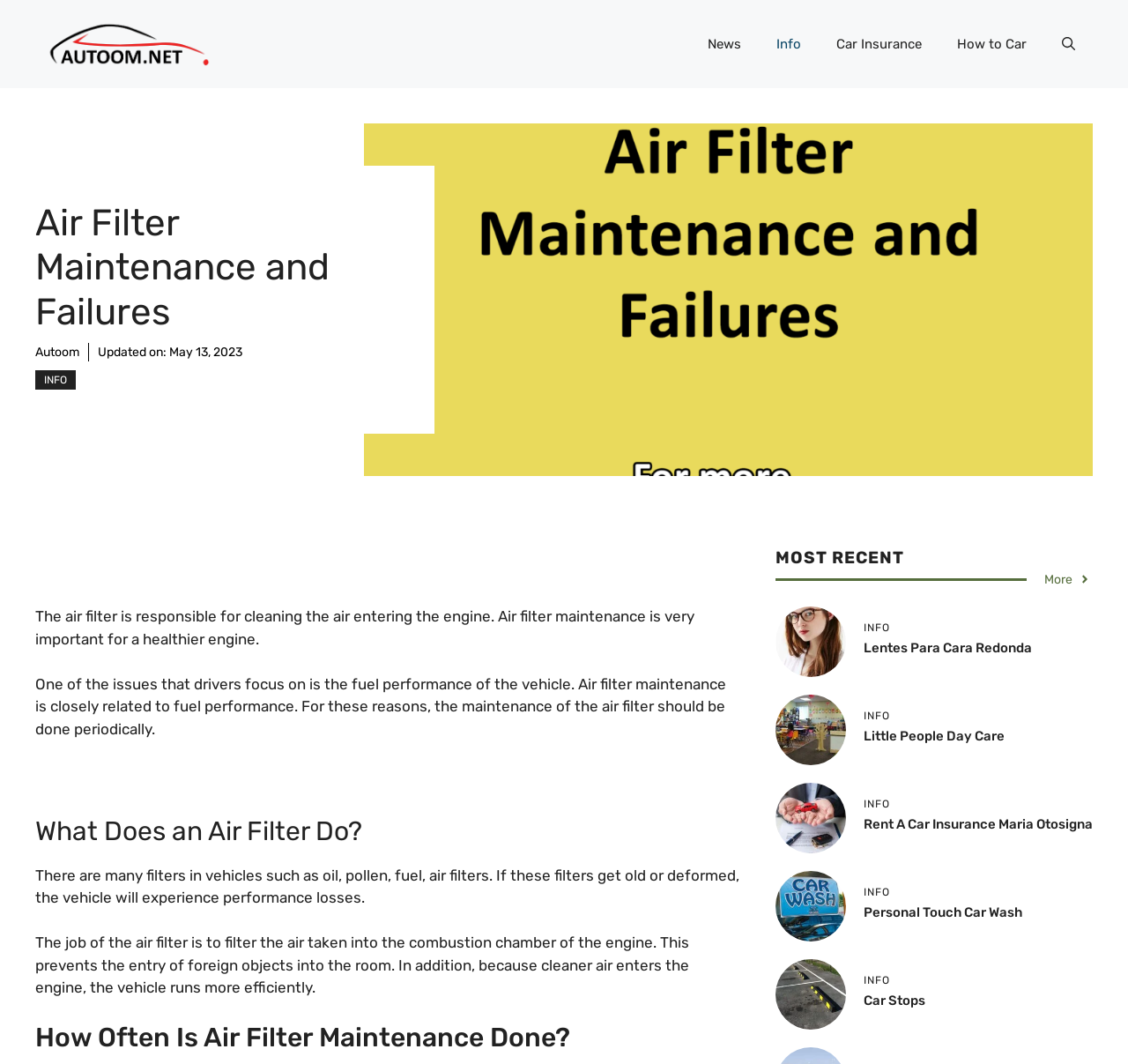Identify the bounding box coordinates of the region that needs to be clicked to carry out this instruction: "Click on the 'News' link". Provide these coordinates as four float numbers ranging from 0 to 1, i.e., [left, top, right, bottom].

[0.612, 0.017, 0.673, 0.066]